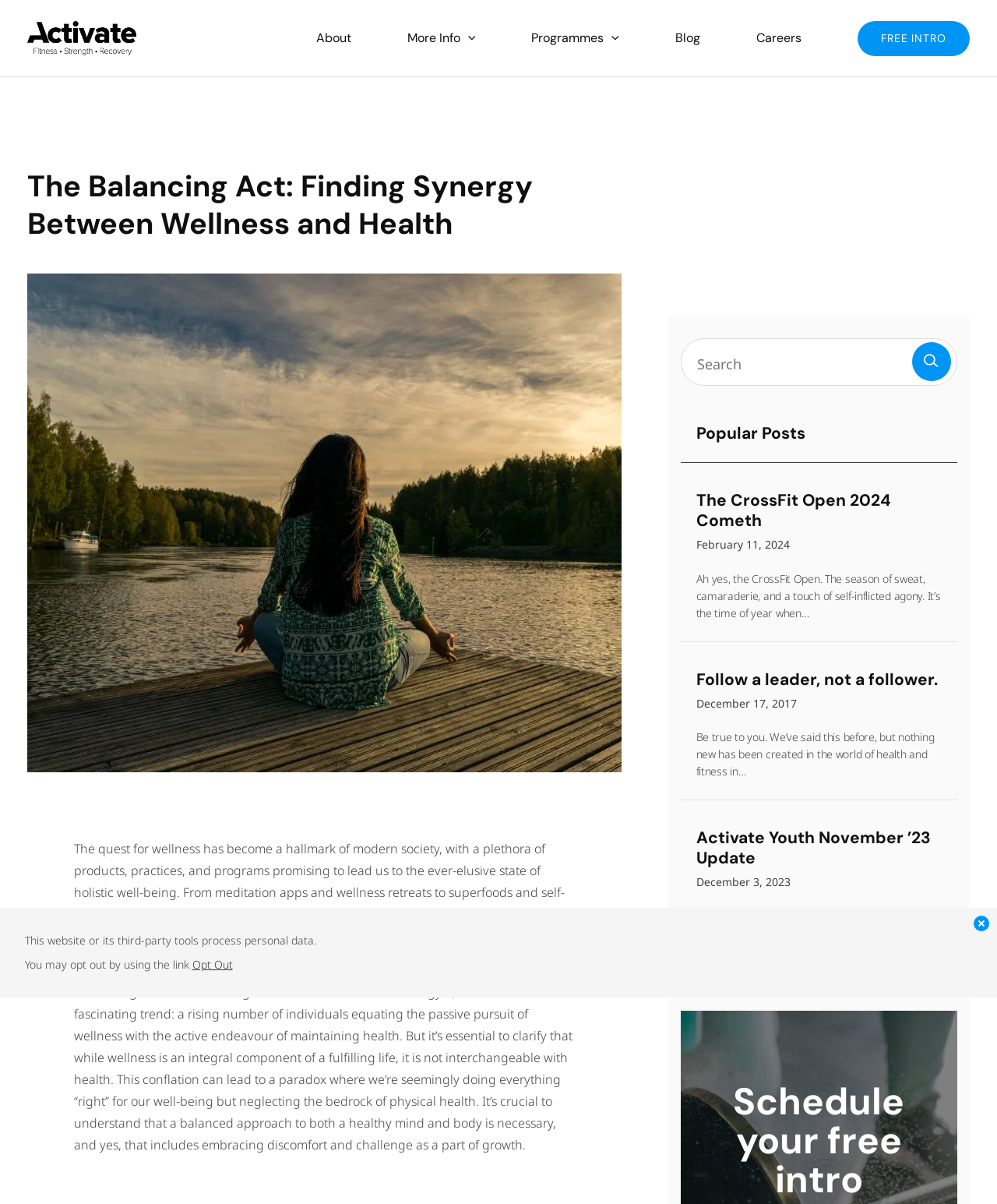Respond to the following question with a brief word or phrase:
What is the purpose of the 'FREE INTRO' button?

Schedule a free intro